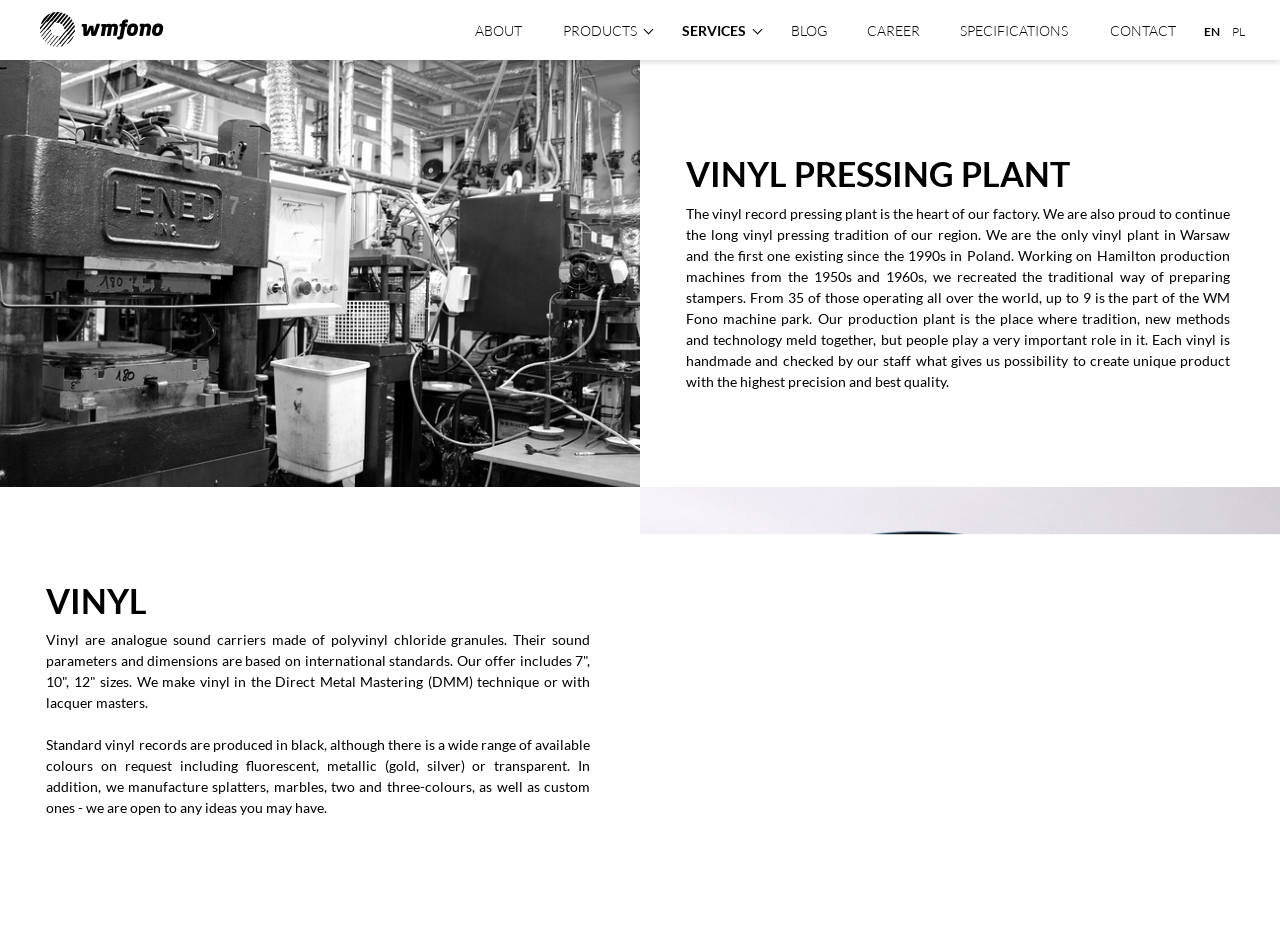What is the main product of the company?
Please ensure your answer is as detailed and informative as possible.

The main product of the company is vinyl records, which is evident from the description of the vinyl pressing plant and the various types of vinyl records mentioned on the webpage.